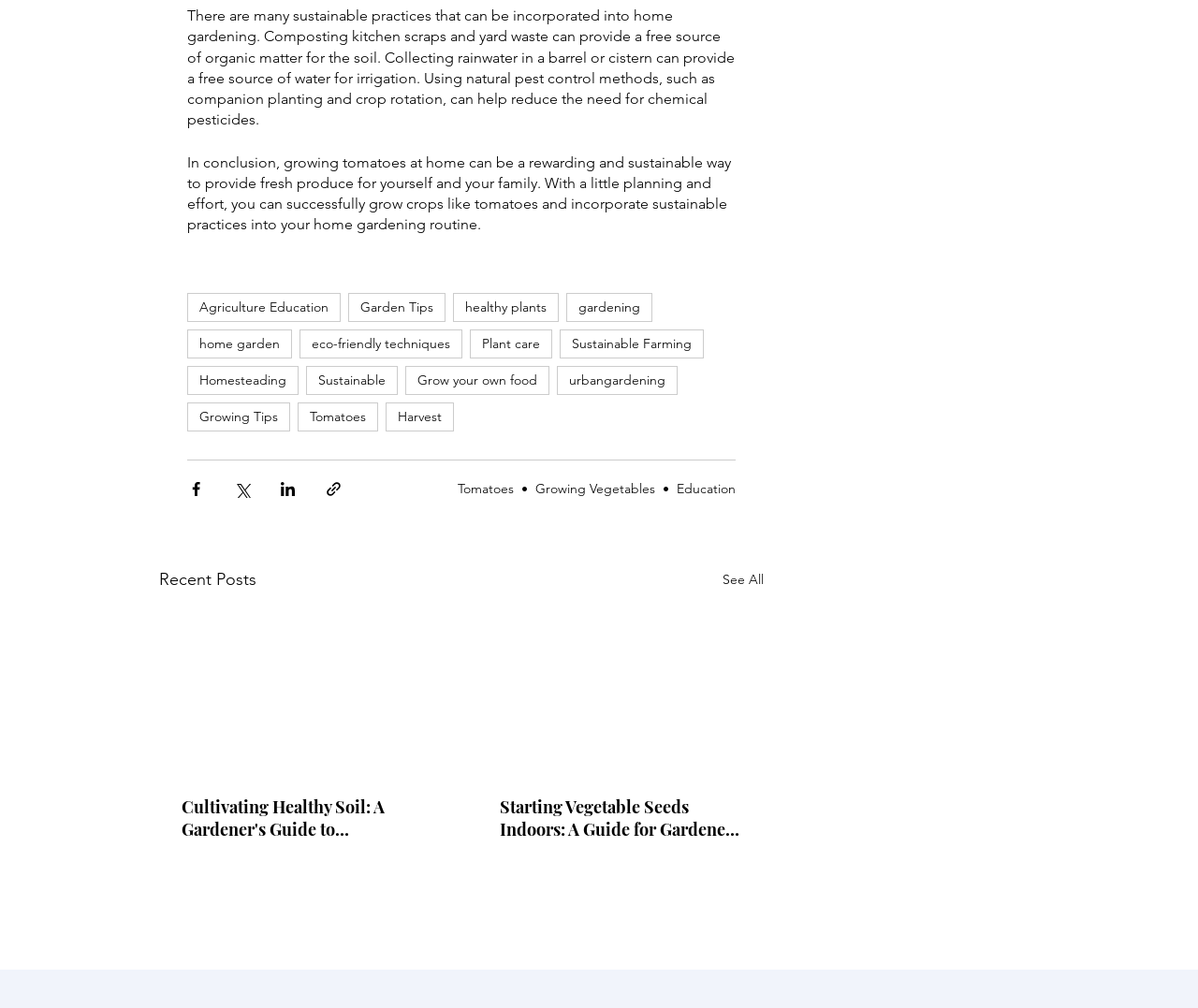Pinpoint the bounding box coordinates of the element you need to click to execute the following instruction: "See all recent posts". The bounding box should be represented by four float numbers between 0 and 1, in the format [left, top, right, bottom].

[0.603, 0.562, 0.638, 0.589]